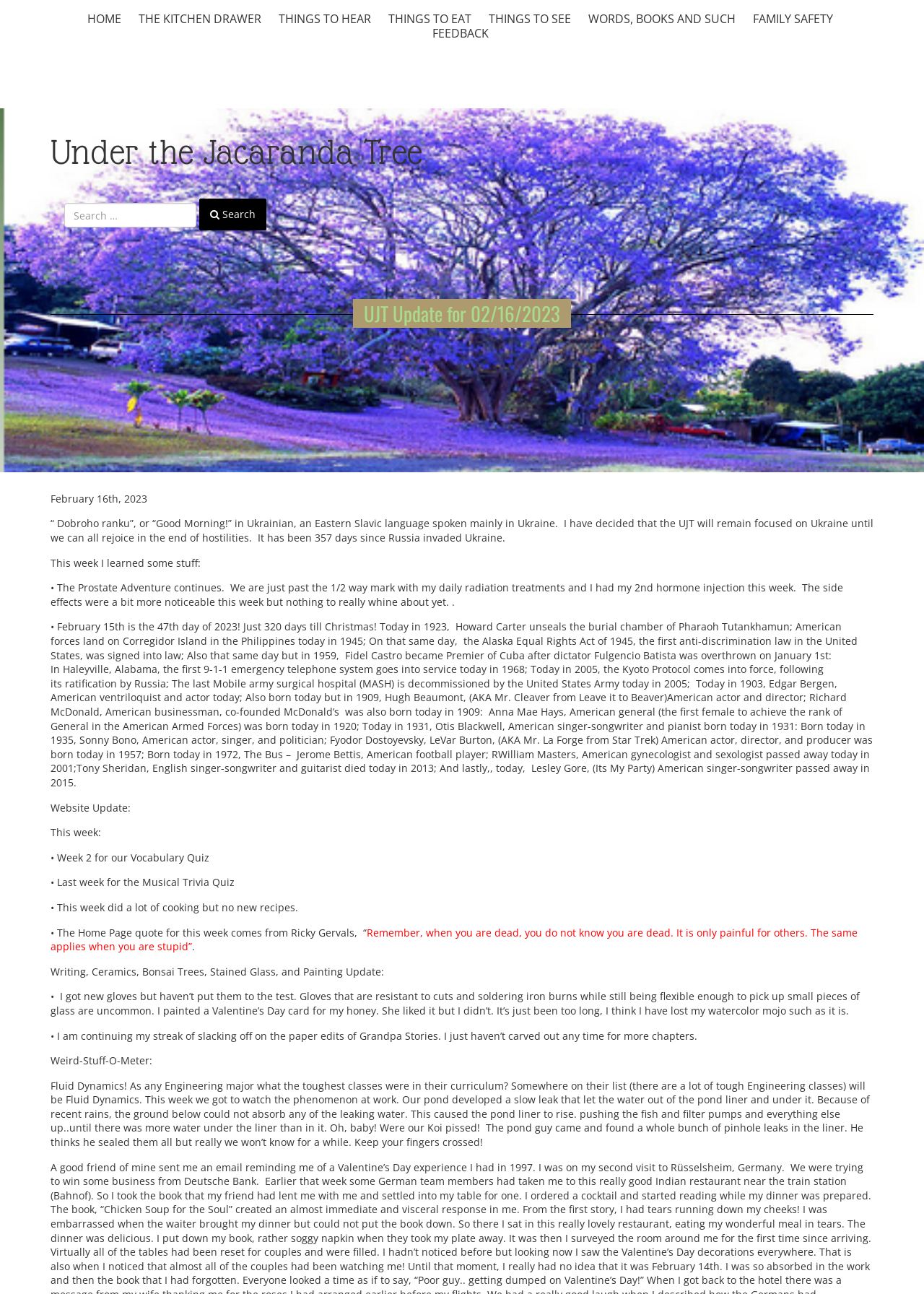Please answer the following question using a single word or phrase: 
What is the reason for the pond liner rising?

Water leak